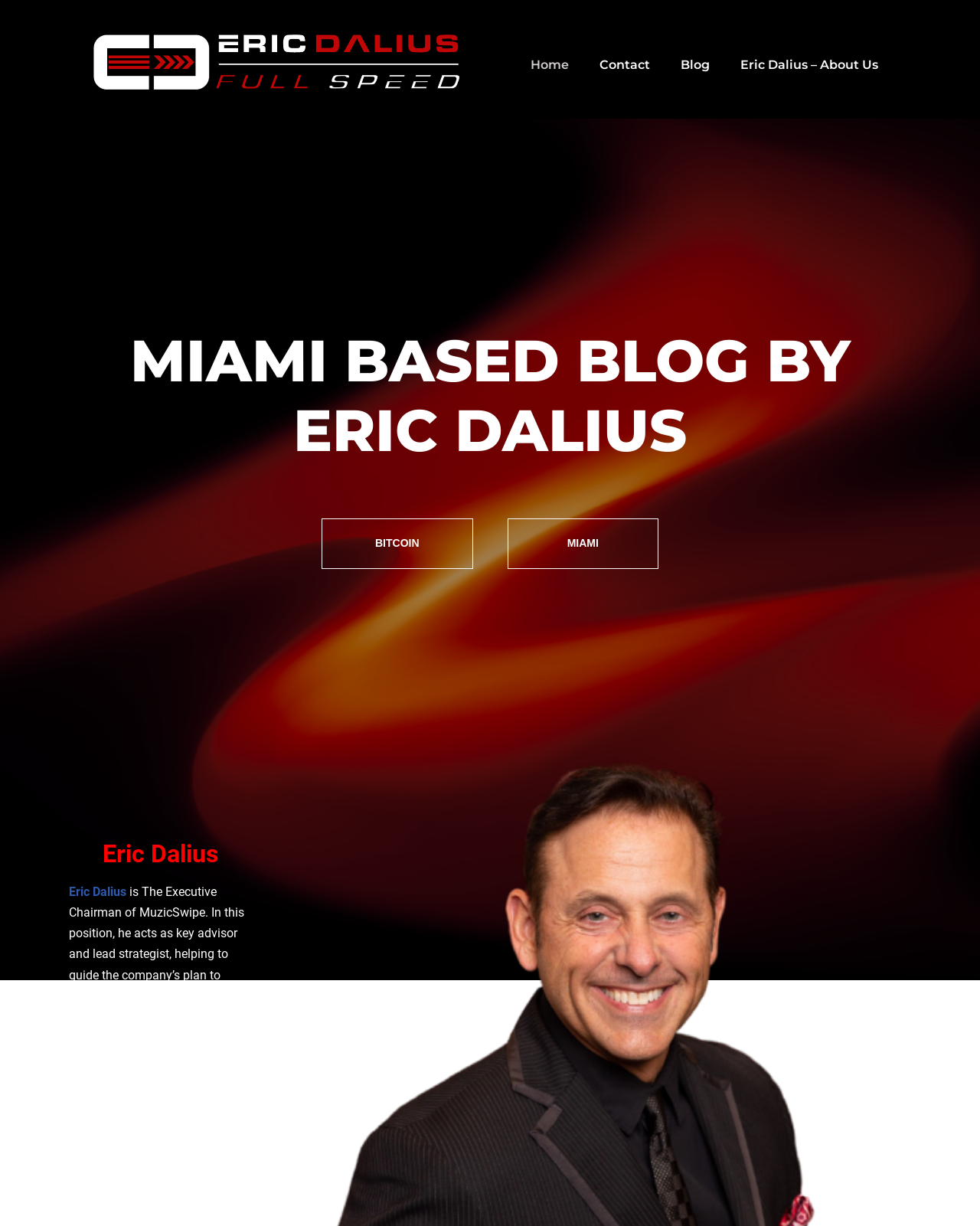Identify the bounding box coordinates of the specific part of the webpage to click to complete this instruction: "Learn about 'Eric Dalius'".

[0.07, 0.721, 0.129, 0.733]